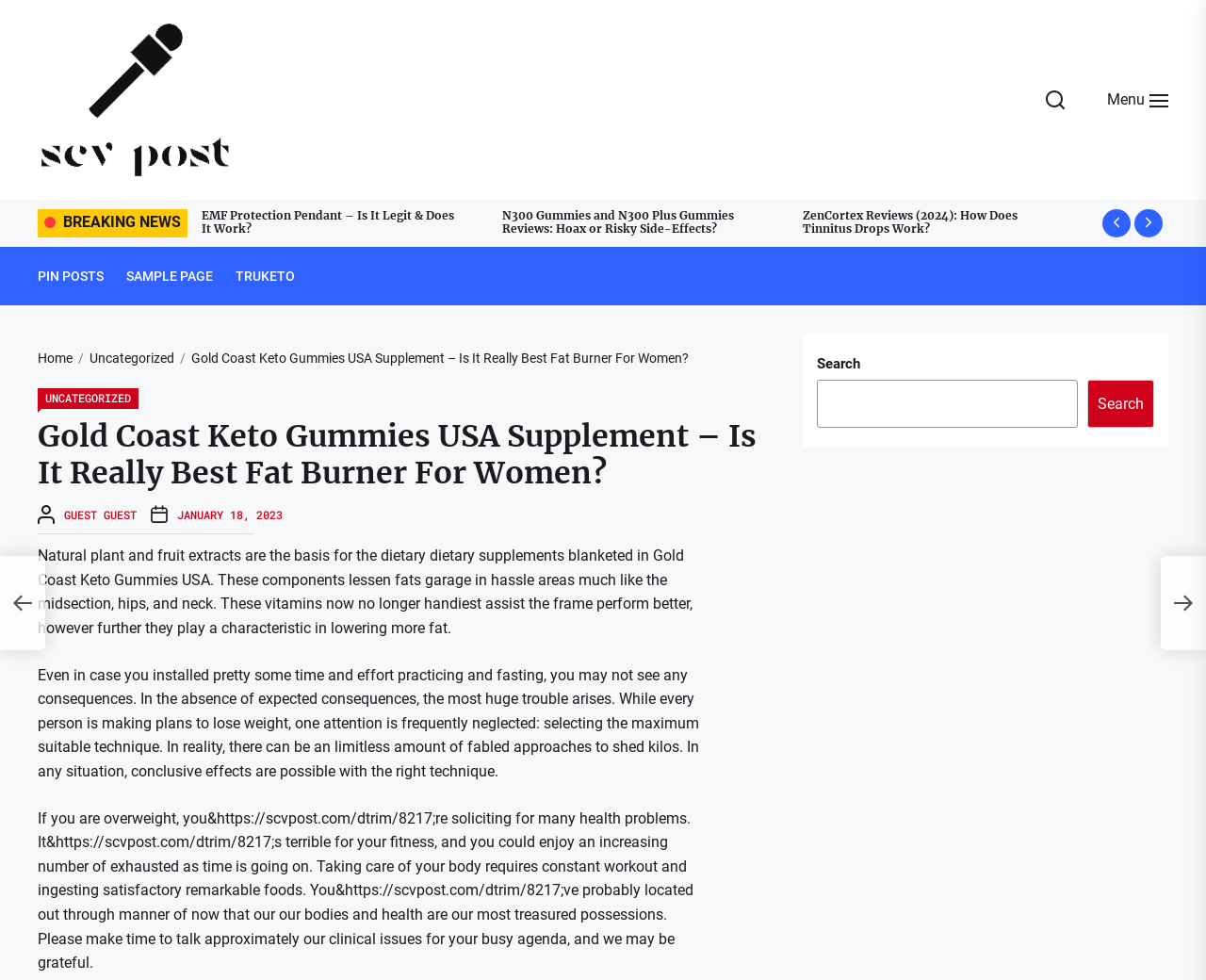Please provide a brief answer to the following inquiry using a single word or phrase:
How many buttons are in the top navigation bar?

3